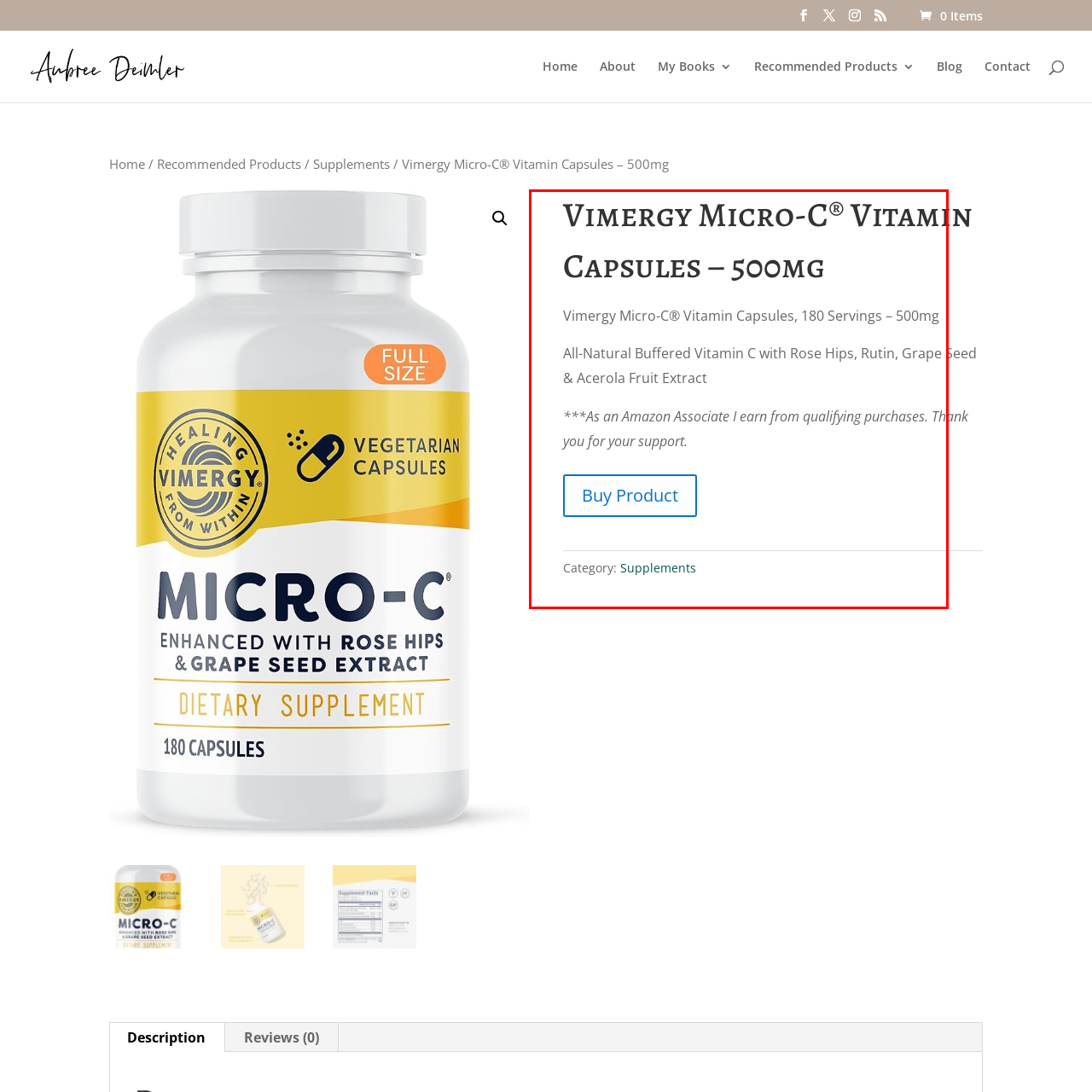How many servings are in the Vimergy Micro-C Vitamin Capsules?
Look at the image inside the red bounding box and craft a detailed answer using the visual details you can see.

The number of servings in the Vimergy Micro-C Vitamin Capsules can be found in the product description, which states that the capsules contain 180 servings.